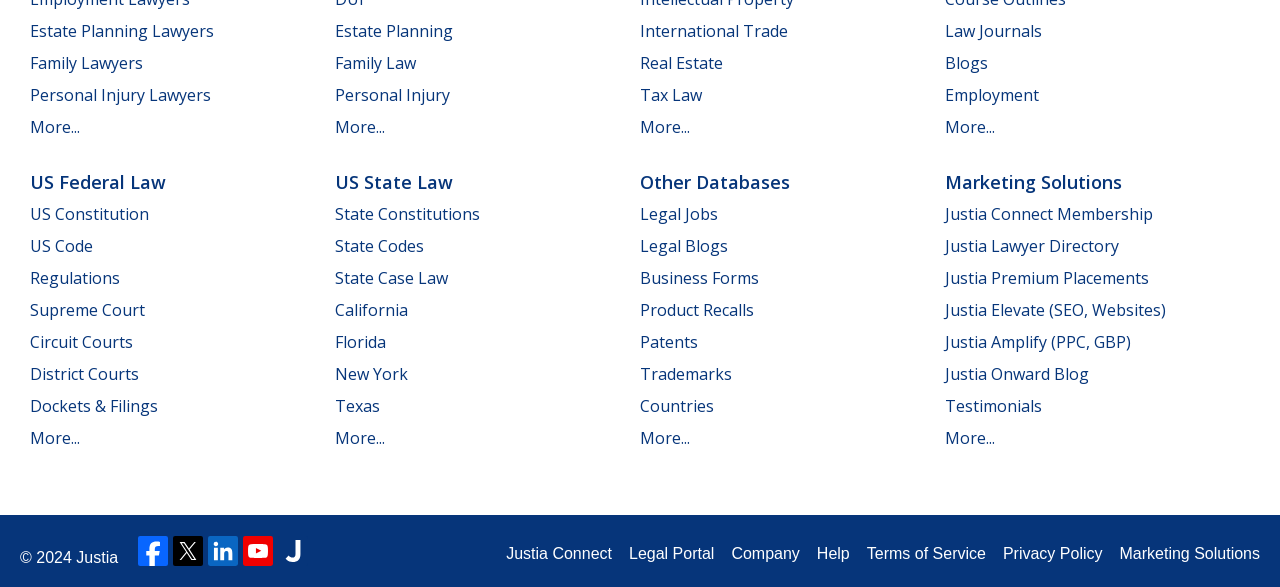Show the bounding box coordinates of the region that should be clicked to follow the instruction: "Follow Justia on Facebook."

[0.108, 0.913, 0.131, 0.964]